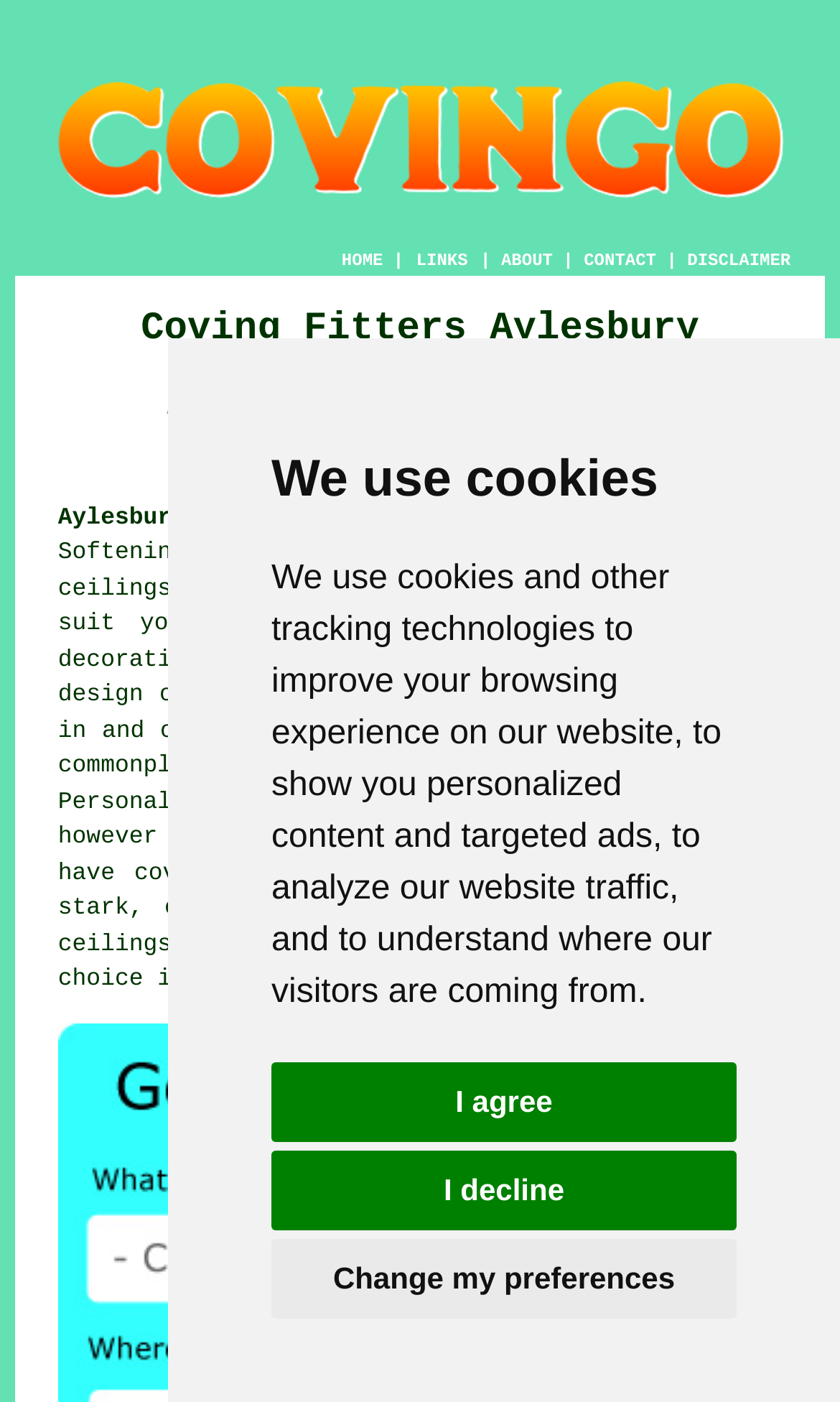Using the information in the image, give a detailed answer to the following question: What is the purpose of the 'CONTACT' link?

Based on the webpage content, the 'CONTACT' link is likely intended to allow users to contact the service provider, presumably to inquire about or request coving installation services, as it is a common convention on websites to have a 'CONTACT' link for this purpose.